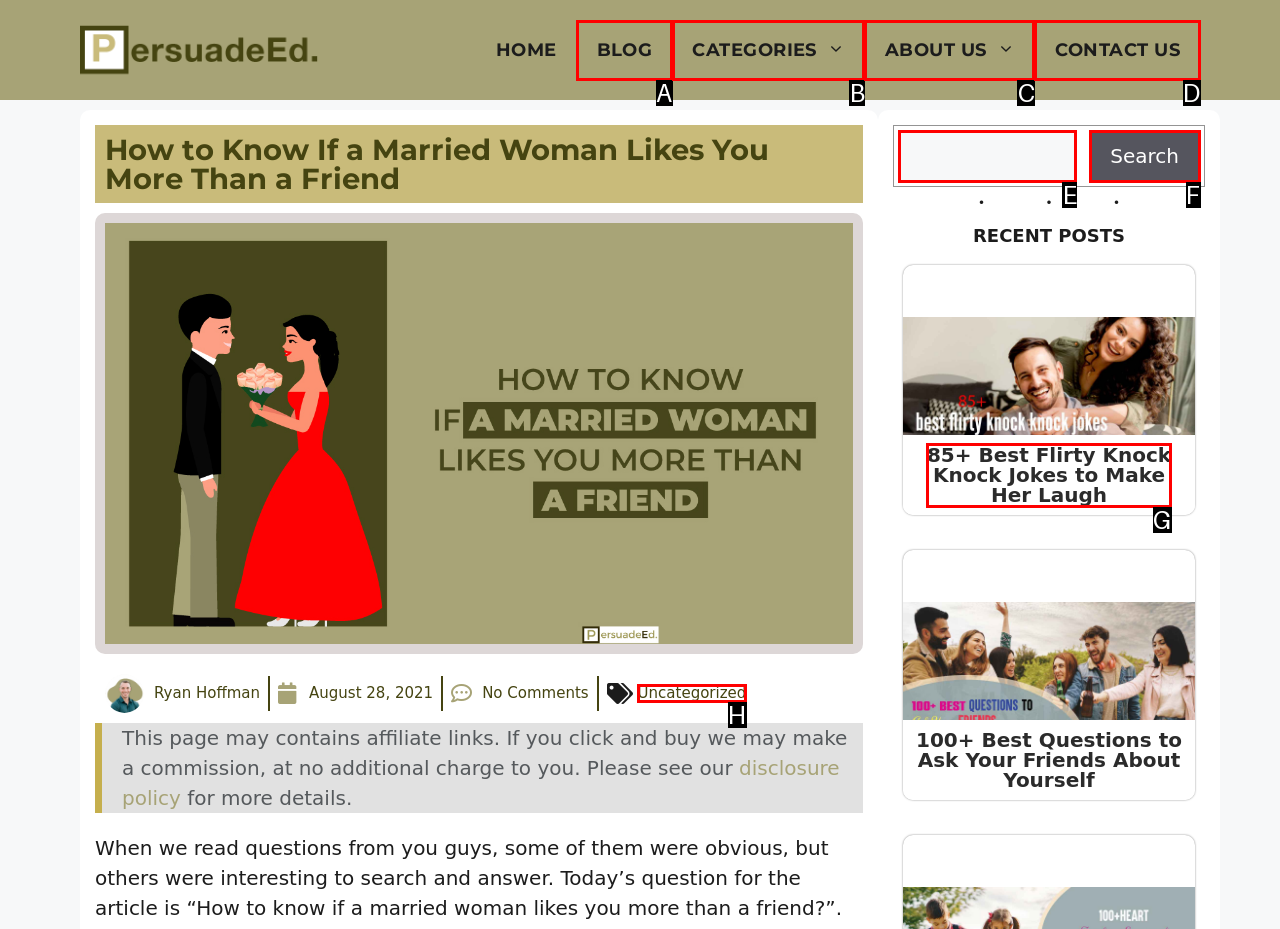Which lettered option should be clicked to perform the following task: read recent post
Respond with the letter of the appropriate option.

G